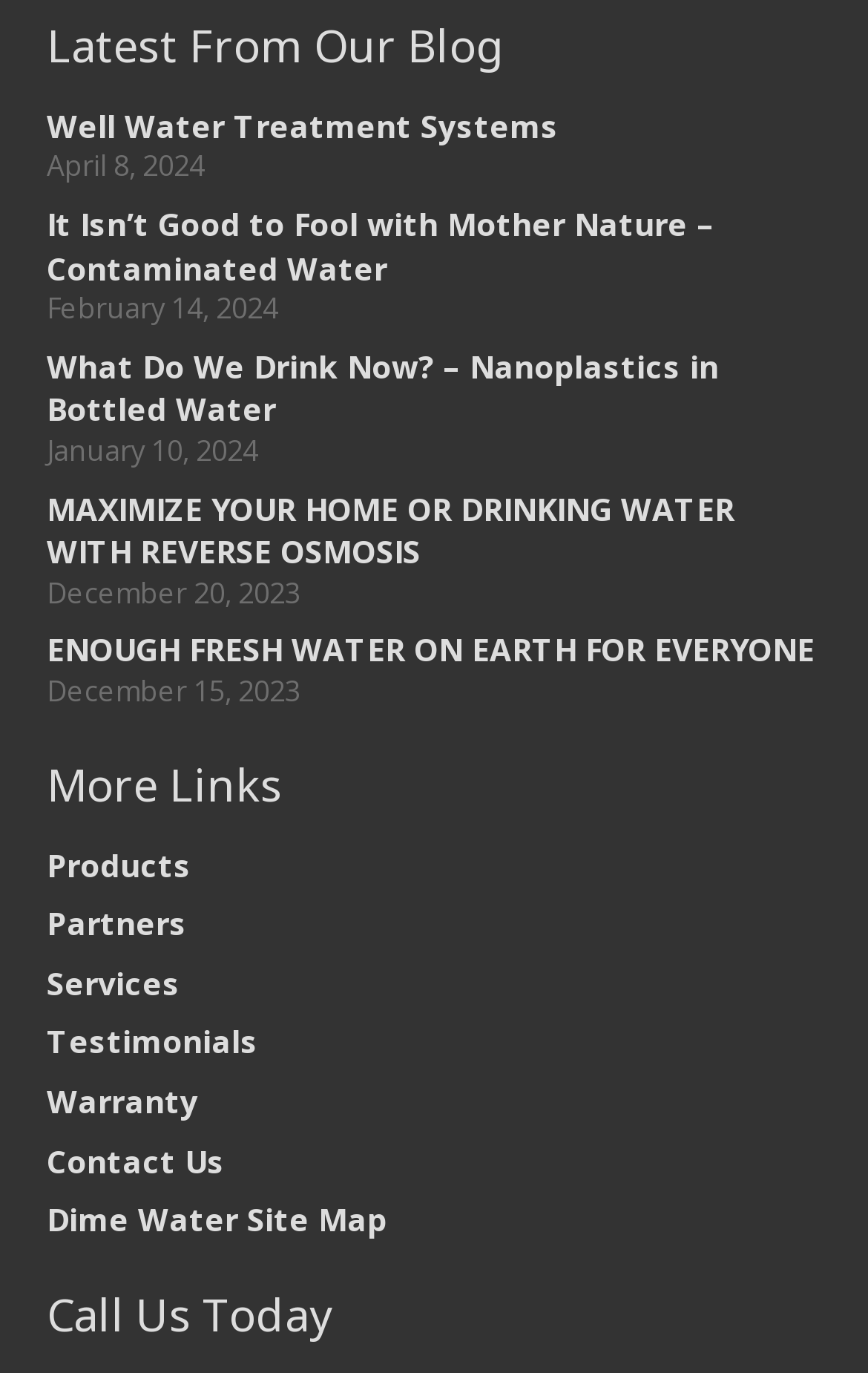Give a one-word or one-phrase response to the question: 
How many blog posts are listed?

6